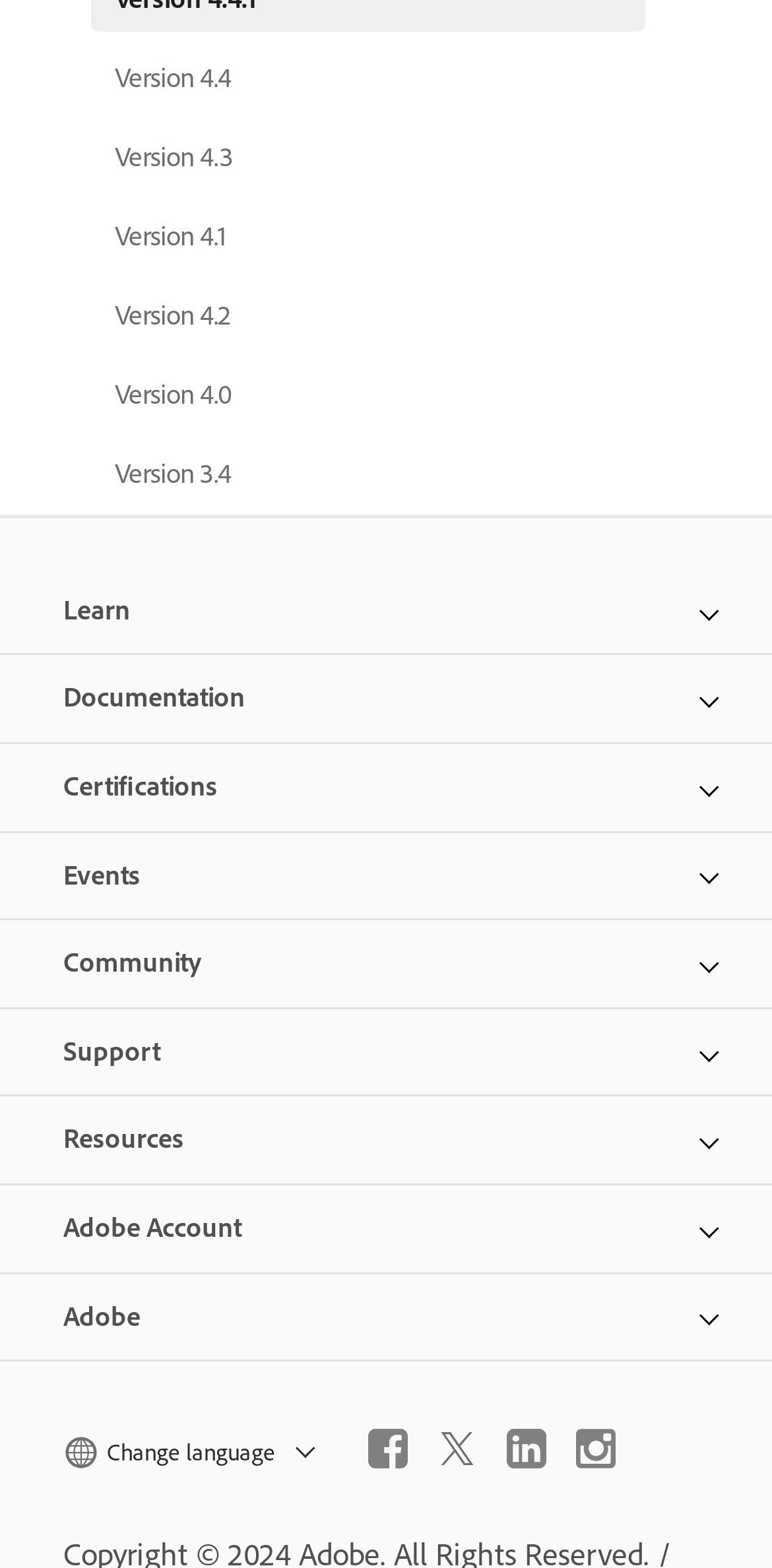Specify the bounding box coordinates of the element's region that should be clicked to achieve the following instruction: "Change language". The bounding box coordinates consist of four float numbers between 0 and 1, in the format [left, top, right, bottom].

[0.138, 0.916, 0.4, 0.935]